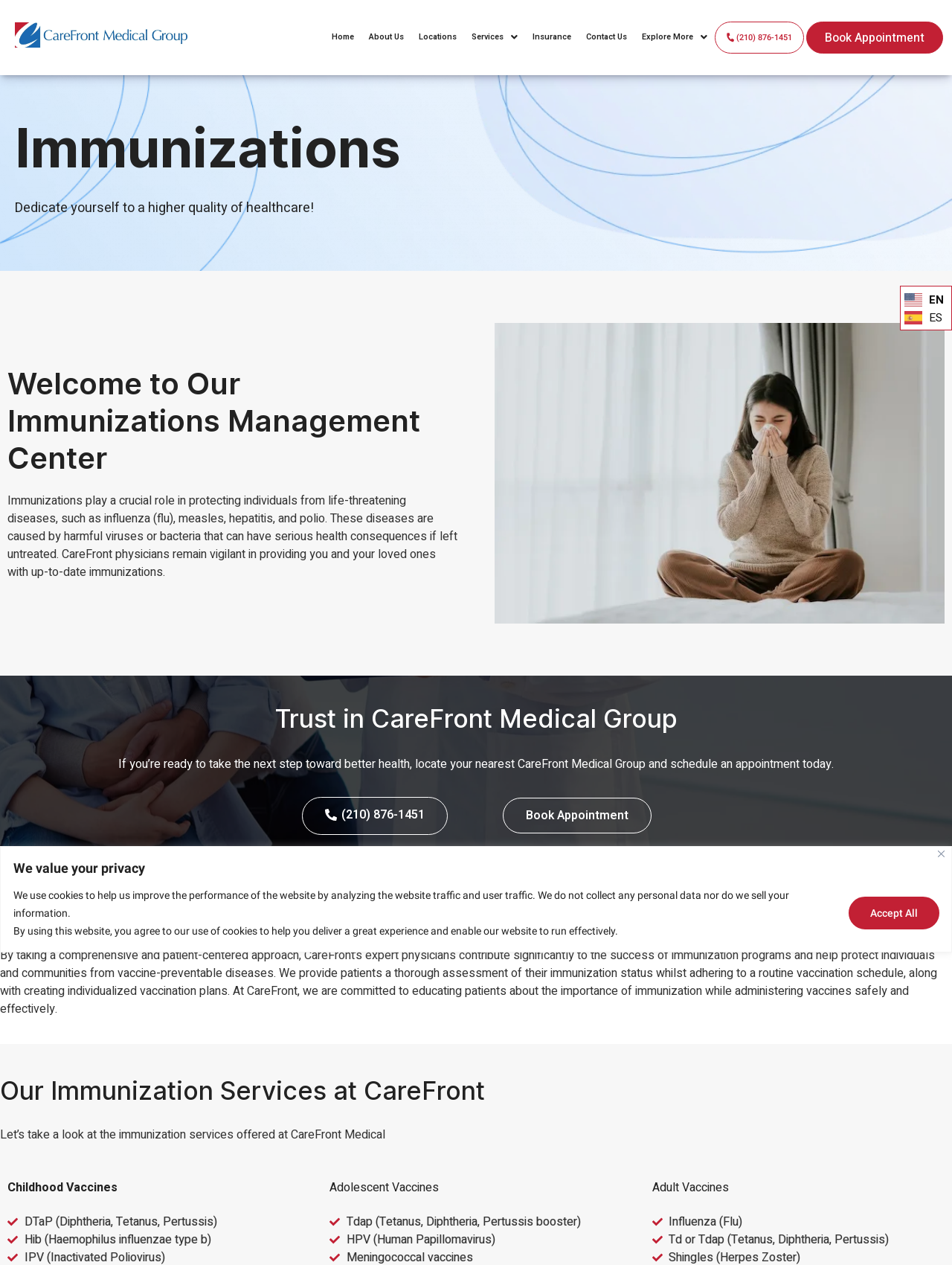Give an extensive and precise description of the webpage.

The webpage is about Carefront Medical Group's Immunization Center, offering comprehensive vaccination services for individuals and families. At the top of the page, there is a cookie consent notification with a "Close" button and a brief description of the website's cookie policy.

Below the notification, there is a navigation menu with links to various sections of the website, including "Home", "About Us", "Locations", "Services", "Insurance", "Contact Us", and "Book Appointment". The menu is followed by a logo and a phone number.

The main content of the page is divided into several sections. The first section has a heading "Immunizations" and a brief introduction to the importance of immunizations. Below the introduction, there is a large image related to immunization services.

The next section has a heading "Welcome to Our Immunizations Management Center" and a detailed description of the role of immunizations in protecting individuals from life-threatening diseases. This section also includes an image related to immunization services.

The following section has a heading "Trust in CareFront Medical Group" and a call-to-action to schedule an appointment. There are also two buttons, one for calling the phone number and another for booking an appointment.

The subsequent section has a heading "Our Approach at CareFront Medical" and a detailed description of the medical group's approach to immunization programs. This section is followed by another section with a heading "Our Immunization Services at CareFront" and a brief introduction to the services offered.

The final section lists the various immunization services offered at CareFront Medical, including childhood vaccines, adolescent vaccines, and adult vaccines. Each type of vaccine has a brief description and a list of specific vaccines offered, such as DTaP, Hib, Tdap, HPV, and Influenza.

At the bottom of the page, there are links to switch the language of the website to English or Spanish.